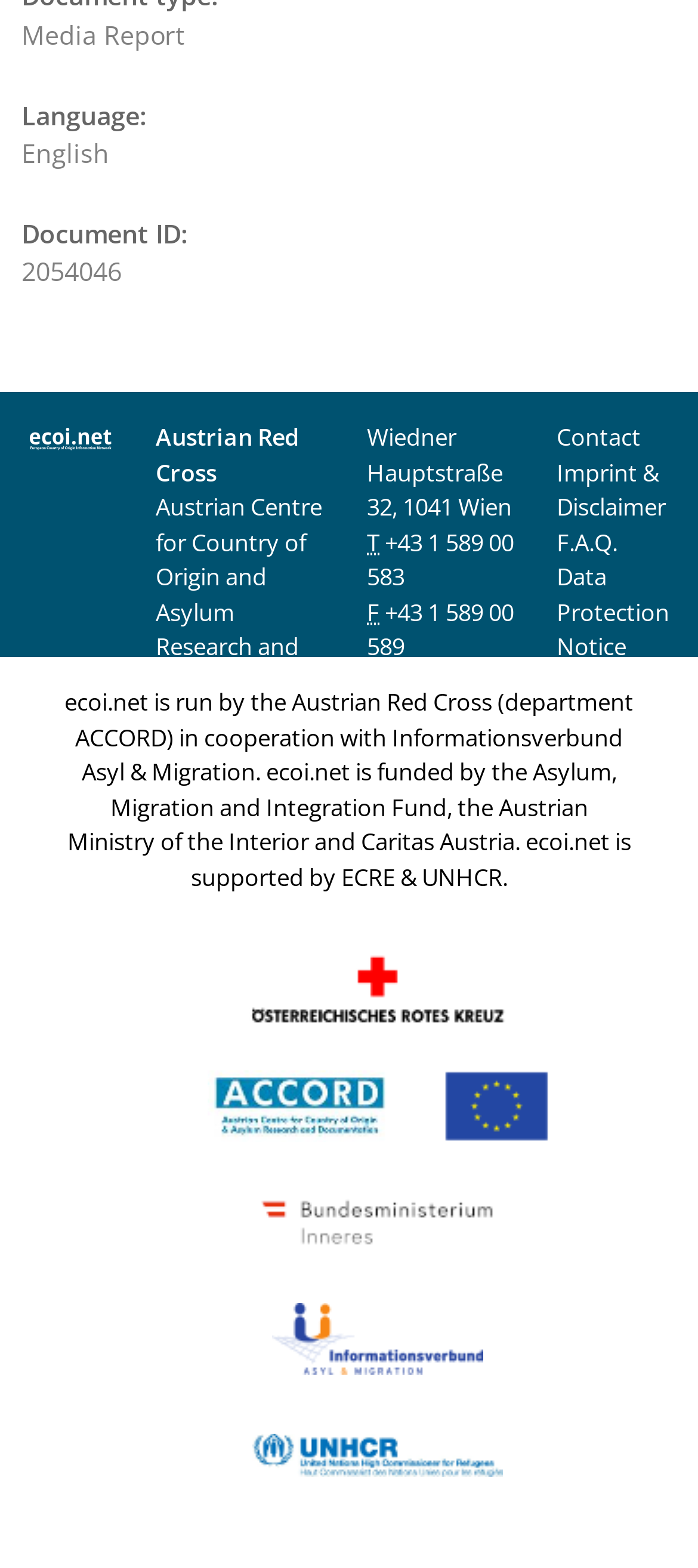Determine the bounding box coordinates for the element that should be clicked to follow this instruction: "go to the imprint and disclaimer page". The coordinates should be given as four float numbers between 0 and 1, in the format [left, top, right, bottom].

[0.797, 0.291, 0.954, 0.333]